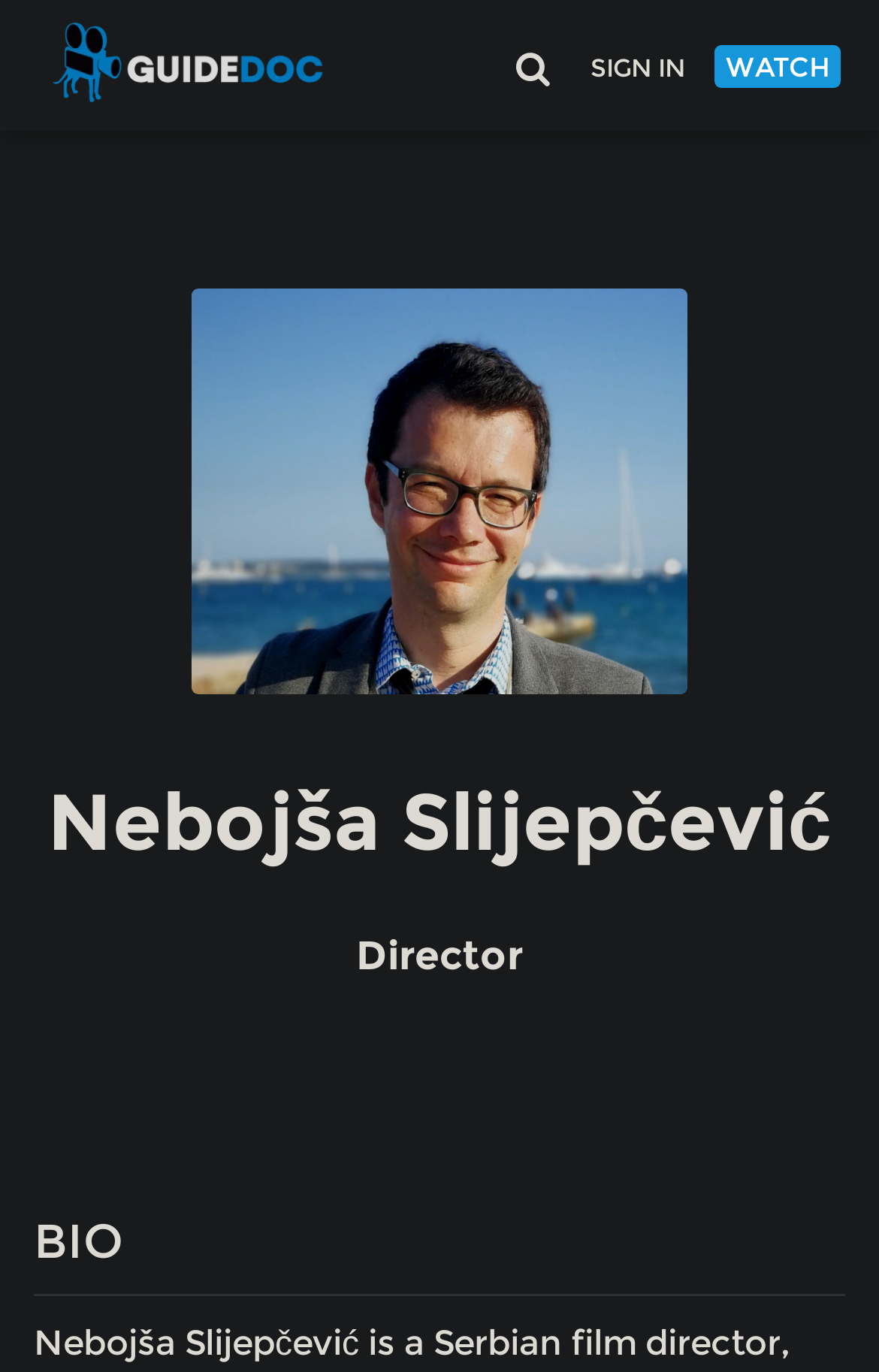Identify the bounding box of the UI element described as follows: "SIGN IN". Provide the coordinates as four float numbers in the range of 0 to 1 [left, top, right, bottom].

[0.659, 0.036, 0.792, 0.065]